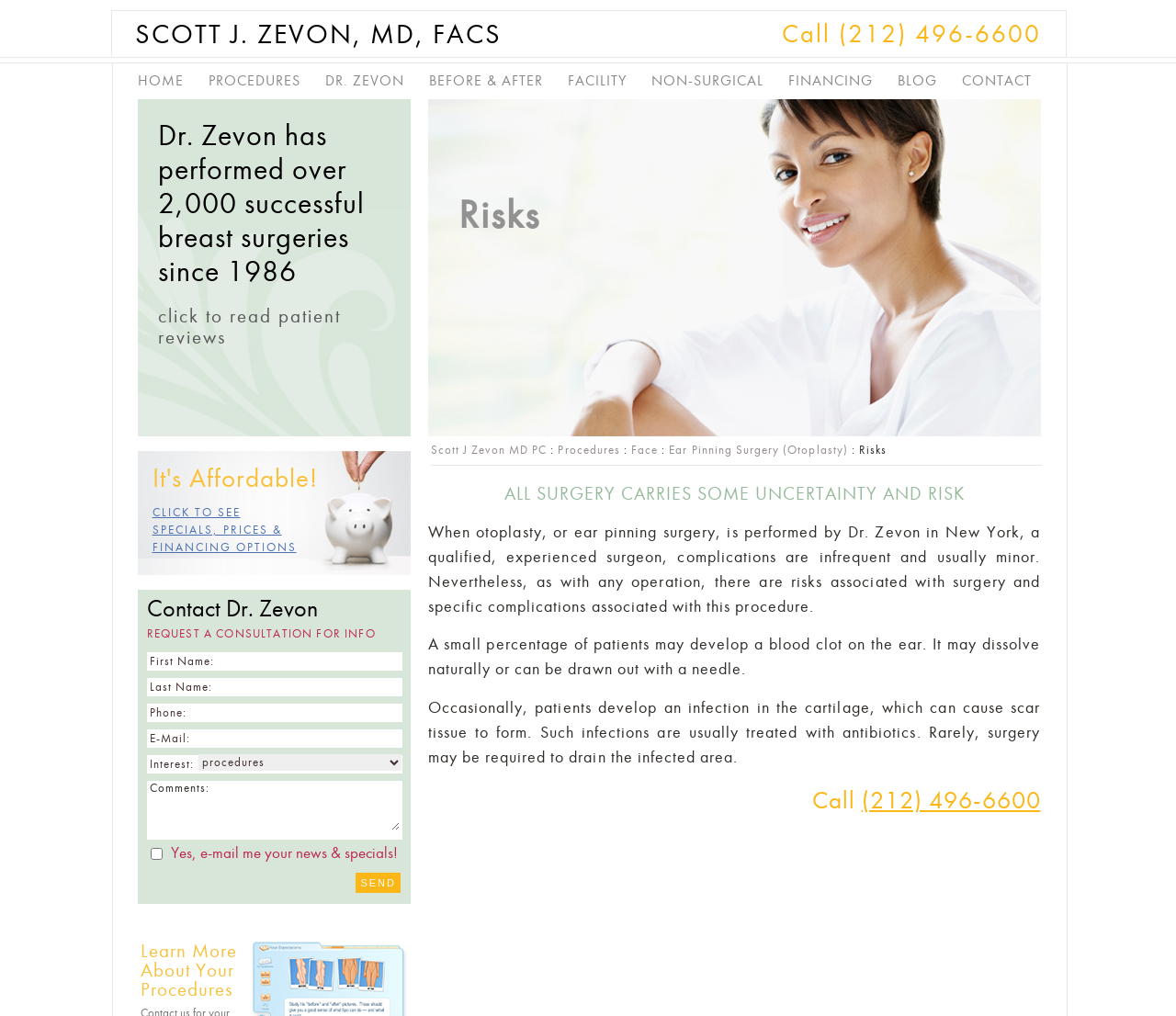Locate the bounding box coordinates of the area to click to fulfill this instruction: "Click the 'CONTACT' link". The bounding box should be presented as four float numbers between 0 and 1, in the order [left, top, right, bottom].

[0.818, 0.057, 0.877, 0.102]